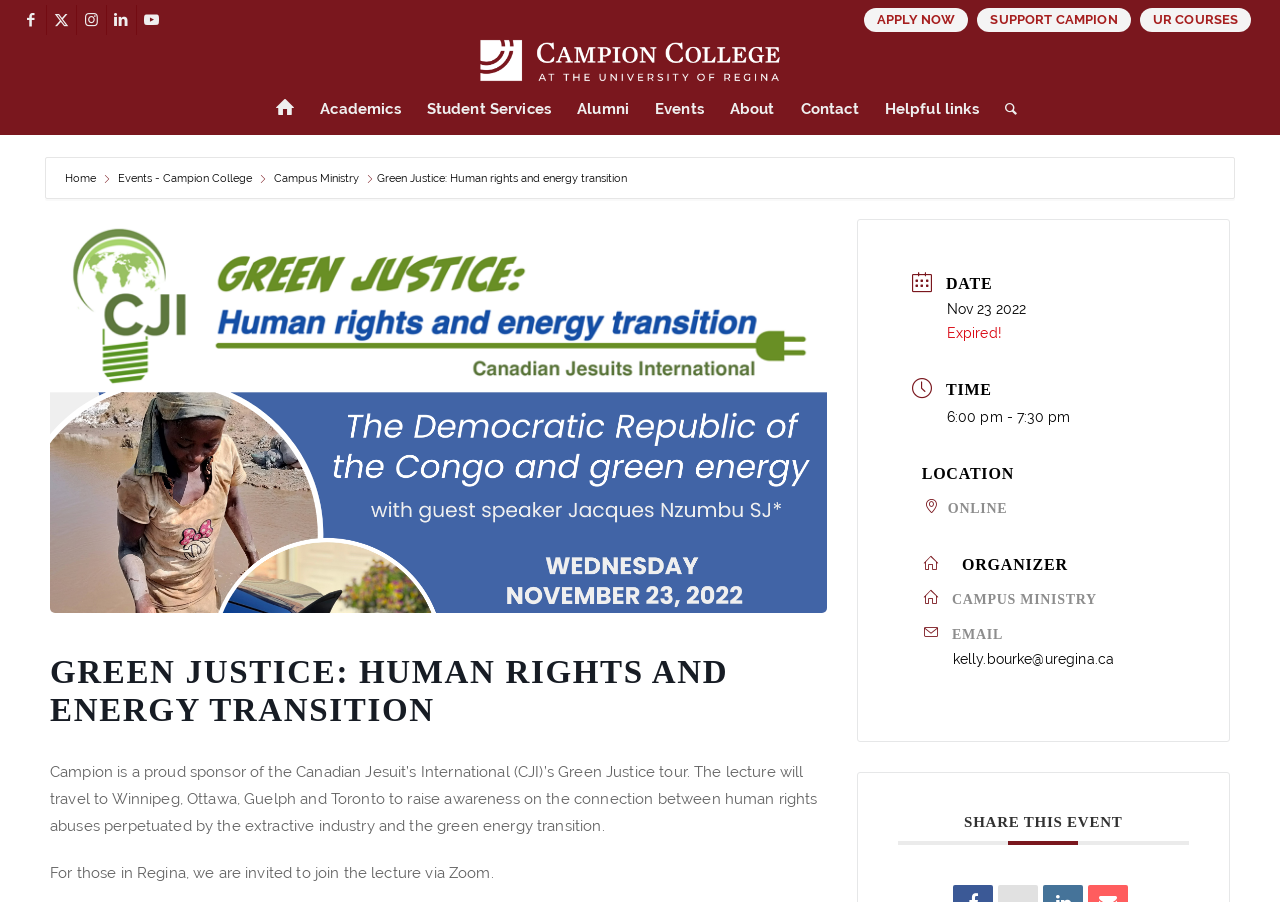Please identify the bounding box coordinates of the clickable area that will allow you to execute the instruction: "Sort by".

None